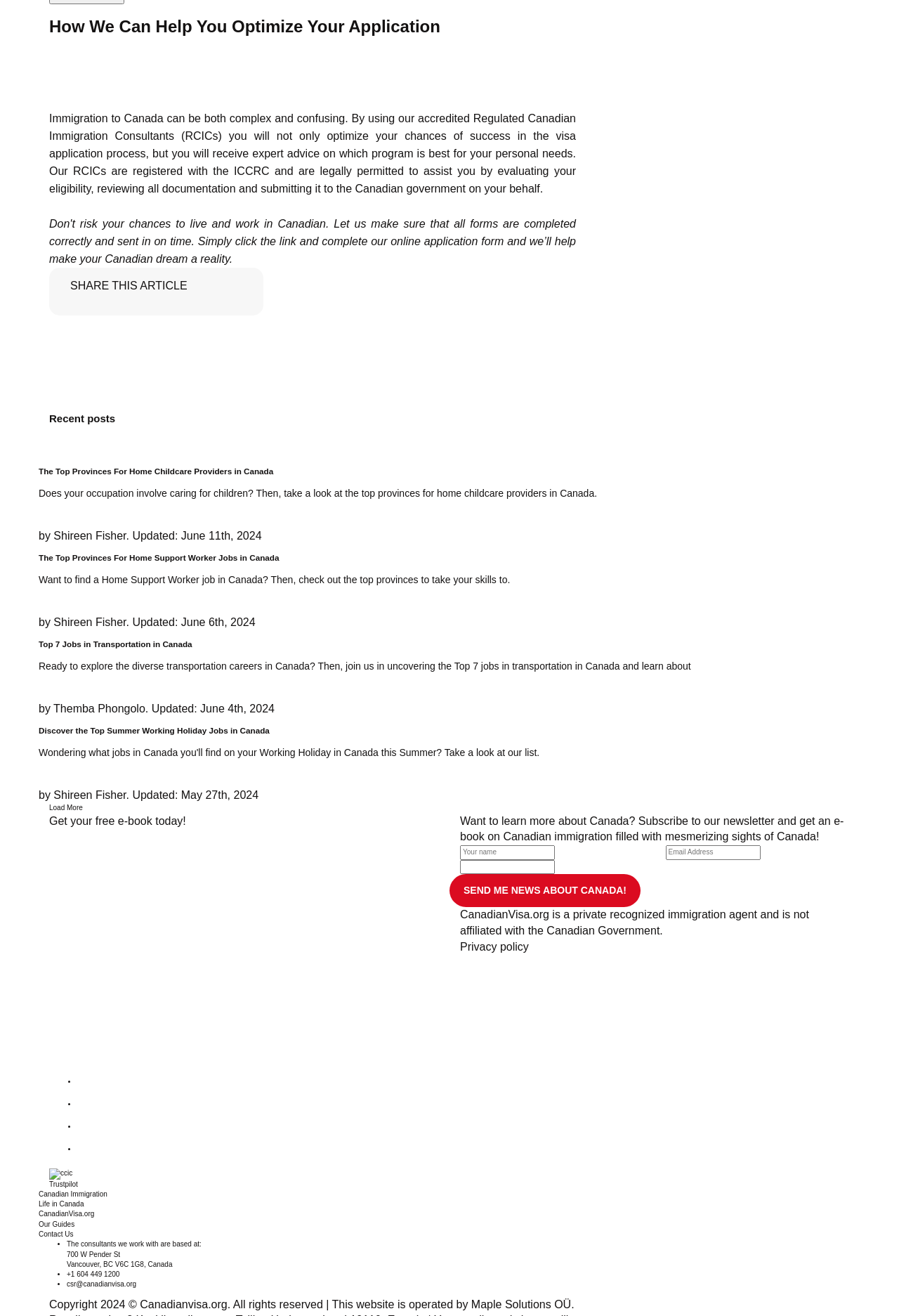Identify the bounding box for the UI element that is described as follows: "+1 604 449 1200".

[0.074, 0.965, 0.133, 0.971]